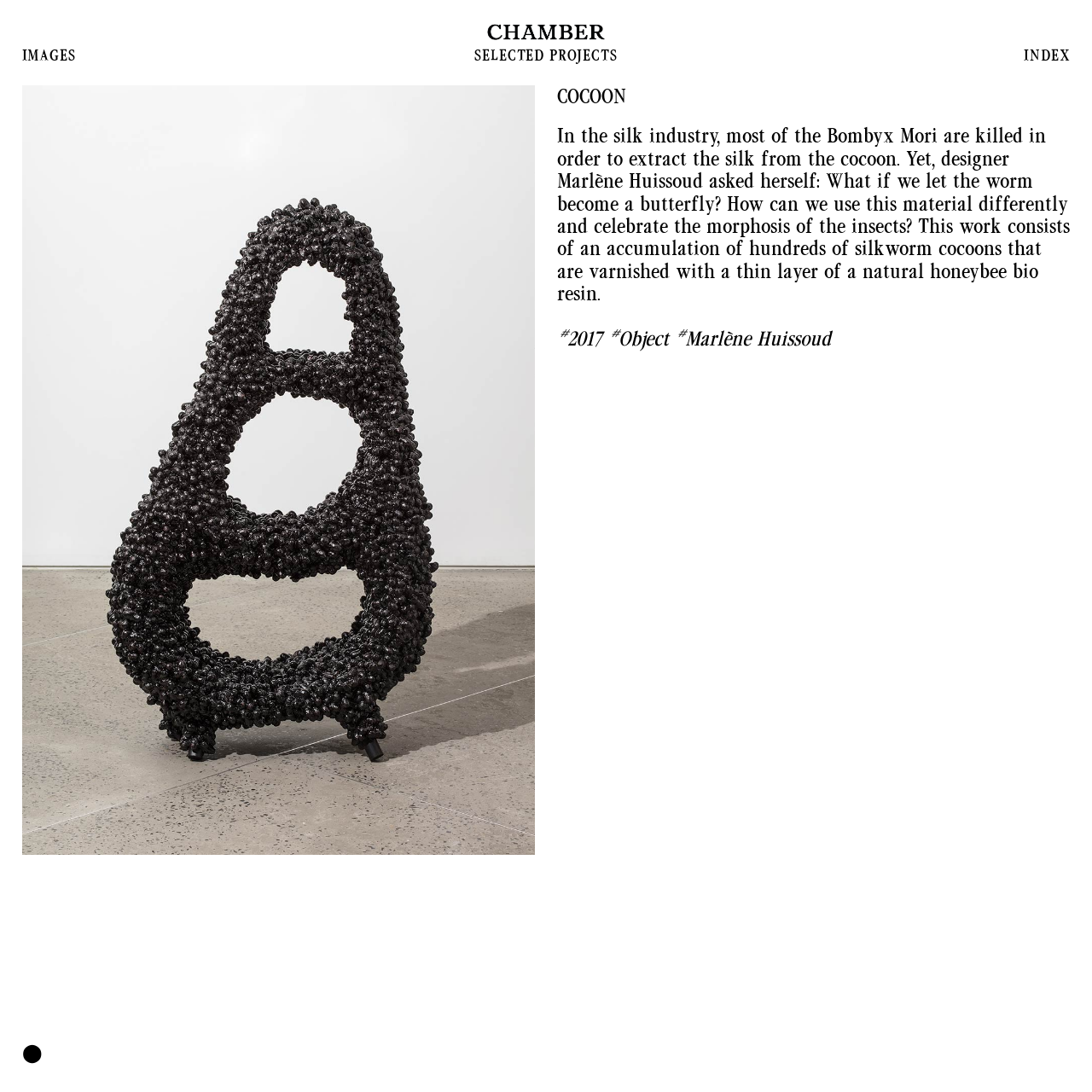How many silkworm cocoons are used in this work?
Provide a thorough and detailed answer to the question.

I found the answer by reading the text description of the project, which mentions 'an accumulation of hundreds of silkworm cocoons'.